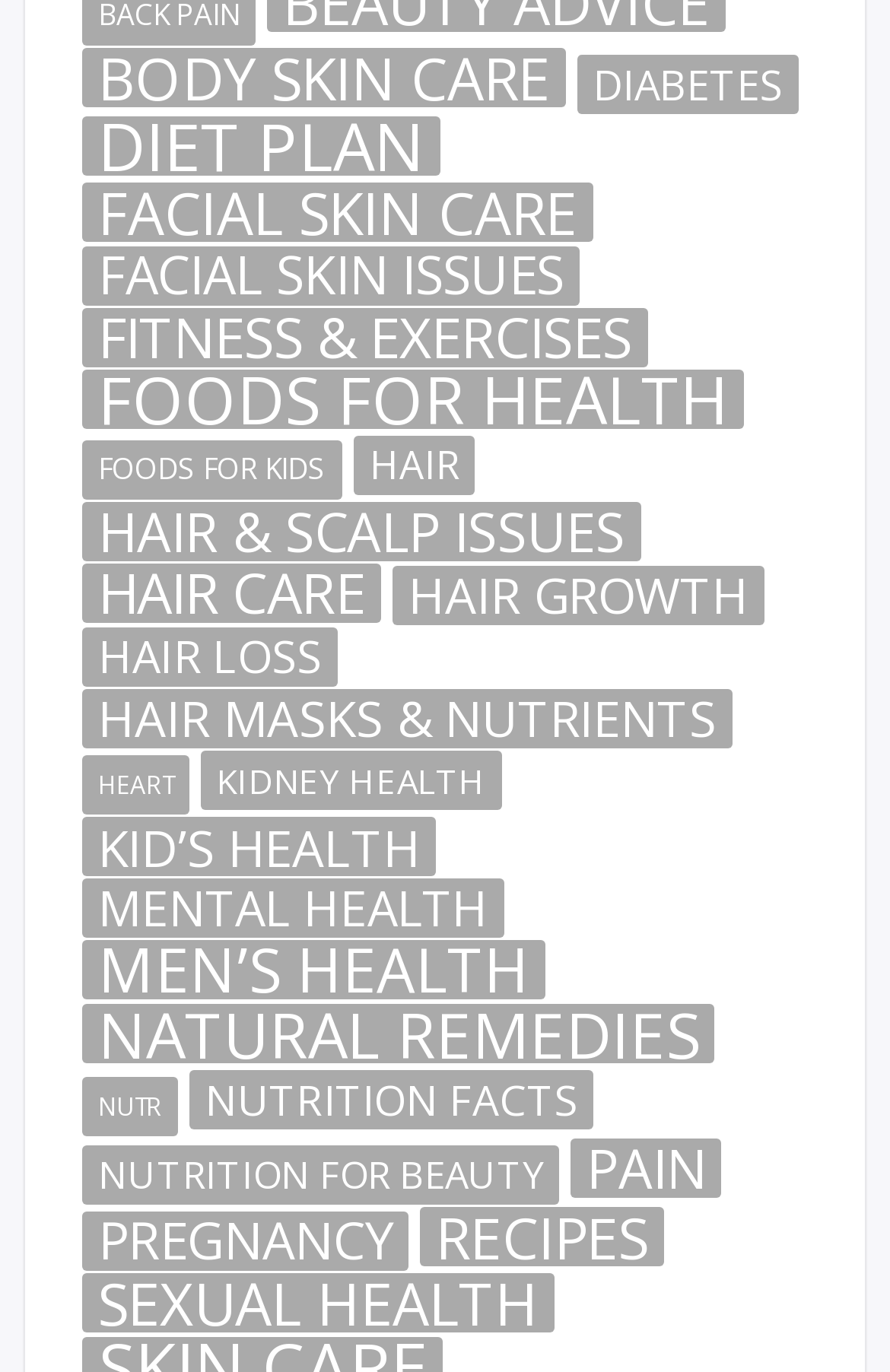Please specify the bounding box coordinates of the region to click in order to perform the following instruction: "Click on Body Skin Care".

[0.092, 0.035, 0.636, 0.079]